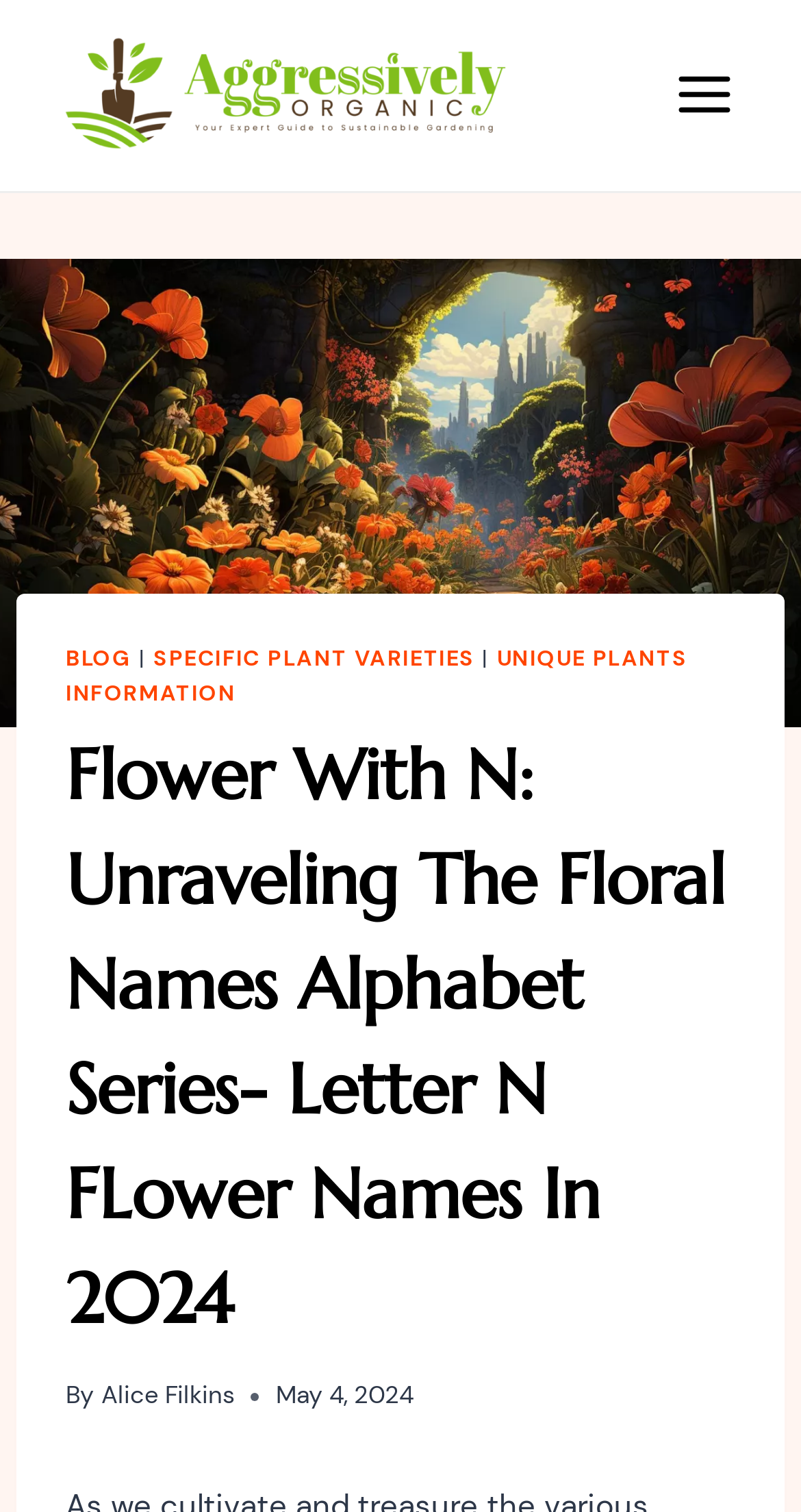Explain in detail what you observe on this webpage.

The webpage is about flowers with names starting with the letter N. At the top left, there is a link to "Aggressively Organic – Your Expert Guide to Sustainable Gardening" accompanied by an image. On the top right, there is a button to open a menu. Below the button, there is a large image of assorted flowers forming the letter "N".

Above the main content, there is a header section with several links, including "BLOG", "SPECIFIC PLANT VARIETIES", and "UNIQUE PLANTS INFORMATION". The main title of the webpage, "Flower With N: Unraveling The Floral Names Alphabet Series- Letter N FLower Names In 2024", is located below the header section.

The author of the article, "Alice Filkins", is credited at the bottom left, along with the date "May 4, 2024". The main content of the webpage, which is not explicitly described in the accessibility tree, is likely to be about flowers with names starting with the letter N, as hinted by the meta description.